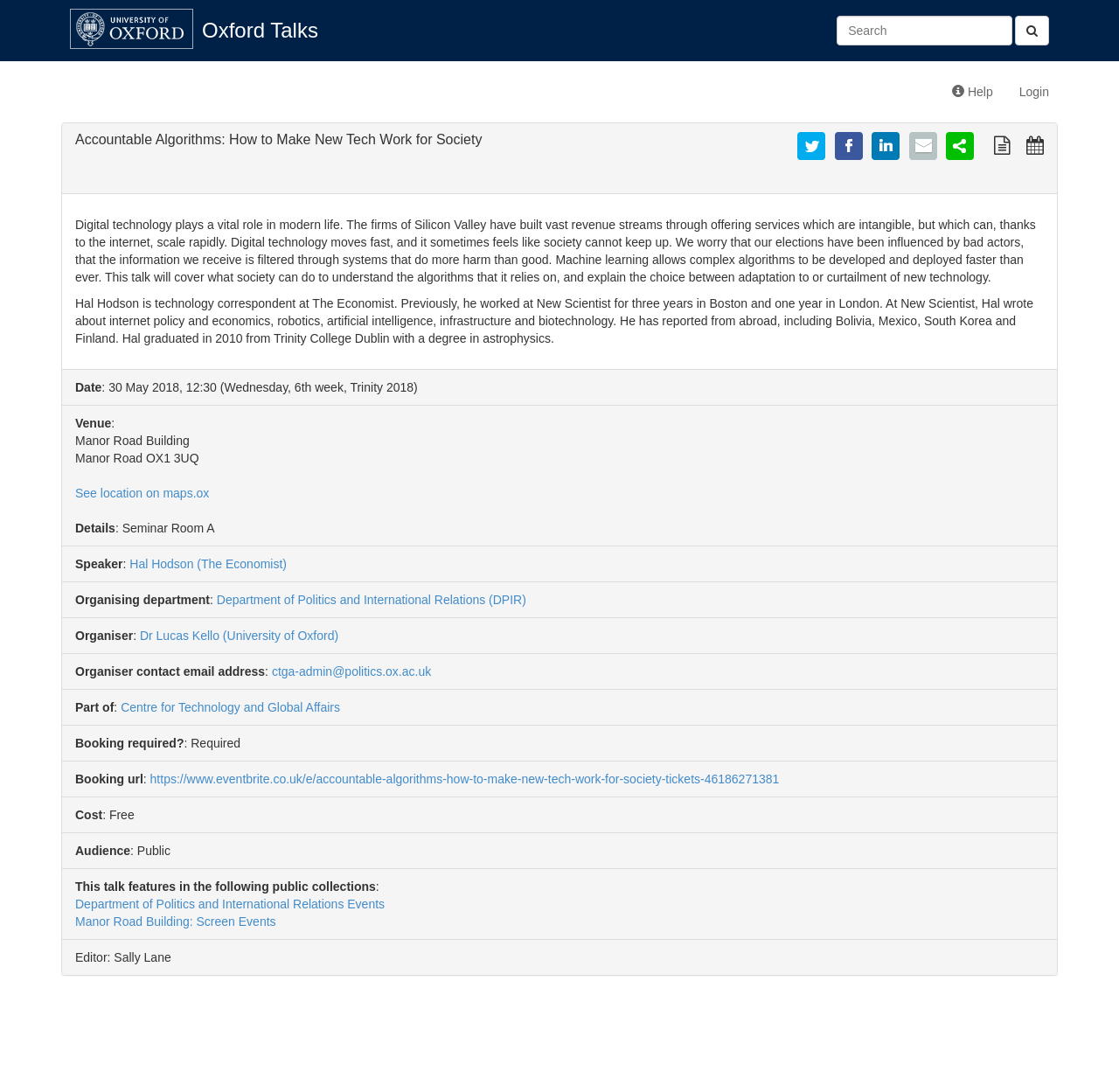Provide the bounding box coordinates for the area that should be clicked to complete the instruction: "Search for a talk".

[0.748, 0.014, 0.938, 0.042]